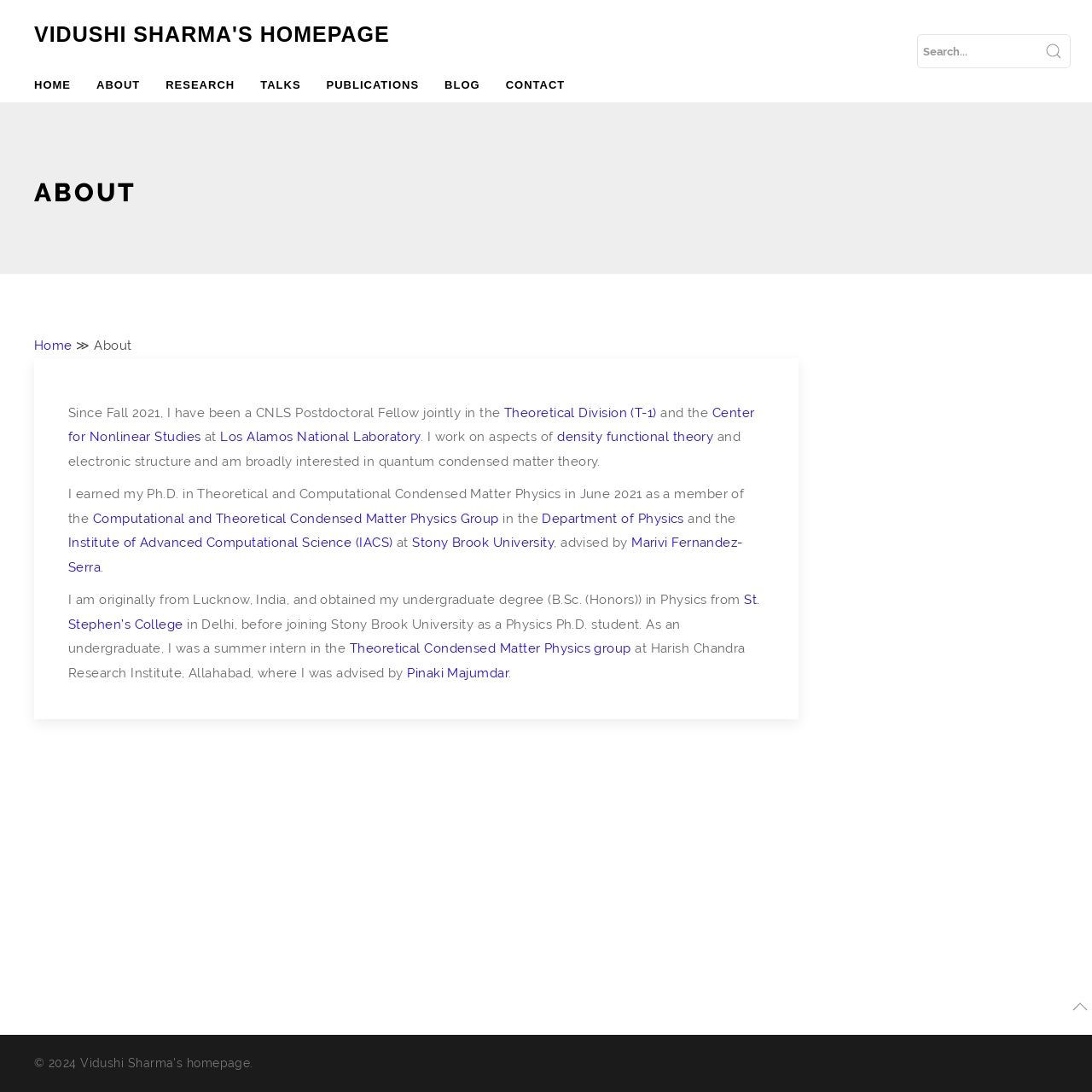Determine the bounding box coordinates of the region to click in order to accomplish the following instruction: "go to homepage". Provide the coordinates as four float numbers between 0 and 1, specifically [left, top, right, bottom].

[0.02, 0.062, 0.077, 0.094]